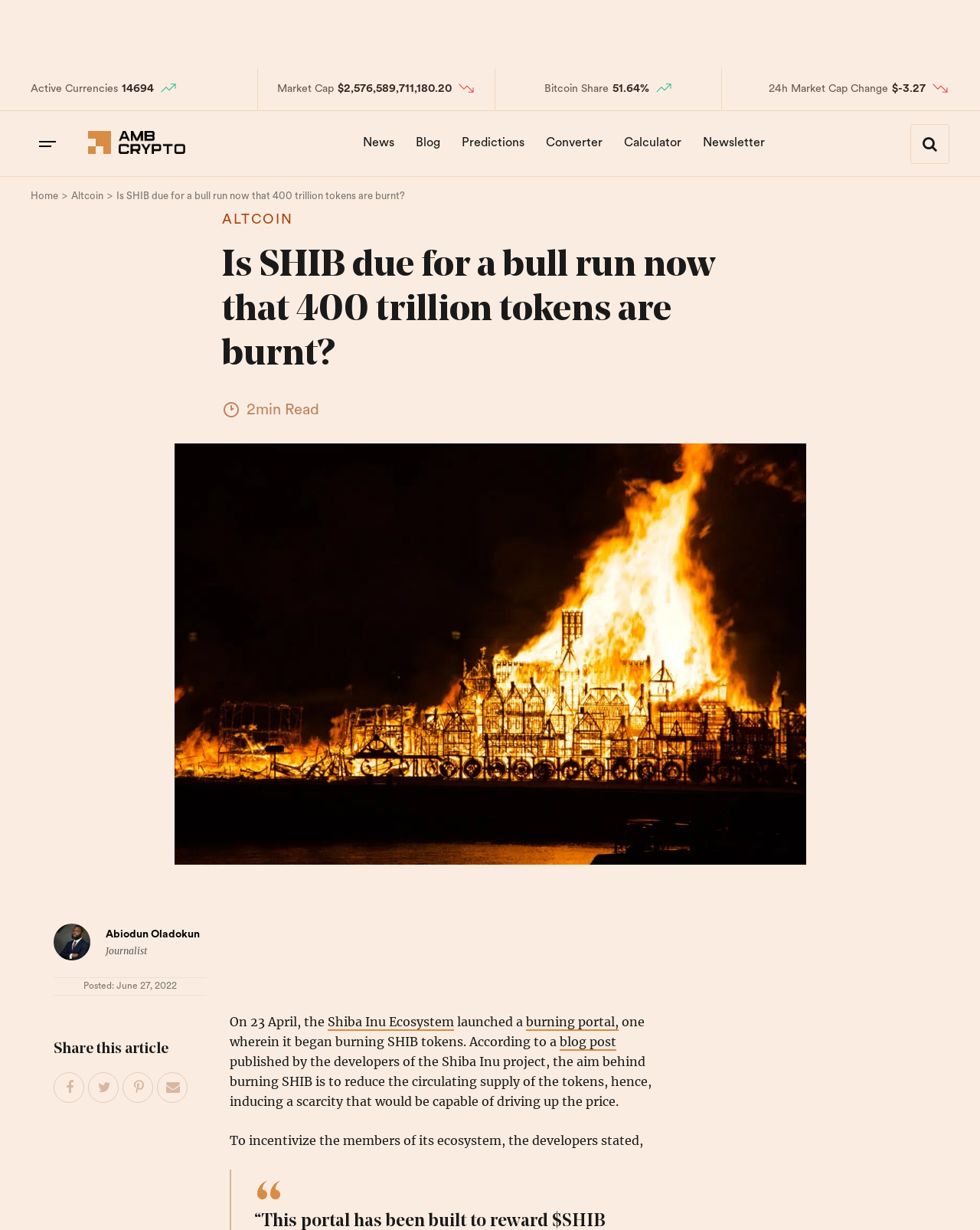Based on the element description Predictions, identify the bounding box of the UI element in the given webpage screenshot. The coordinates should be in the format (top-left x, top-left y, bottom-right x, bottom-right y) and must be between 0 and 1.

[0.462, 0.1, 0.545, 0.133]